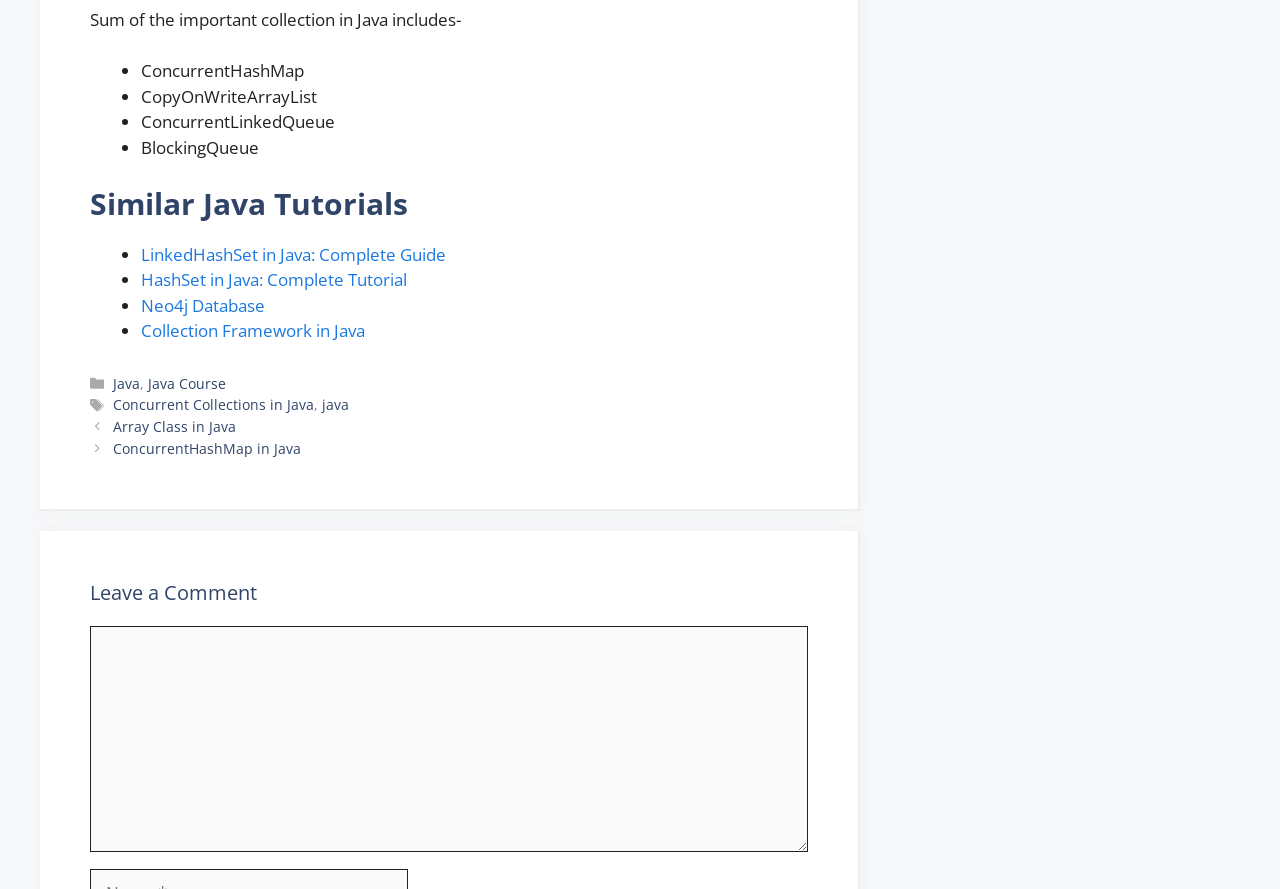Please give a short response to the question using one word or a phrase:
What is the purpose of the textbox at the bottom of the page?

Leave a comment